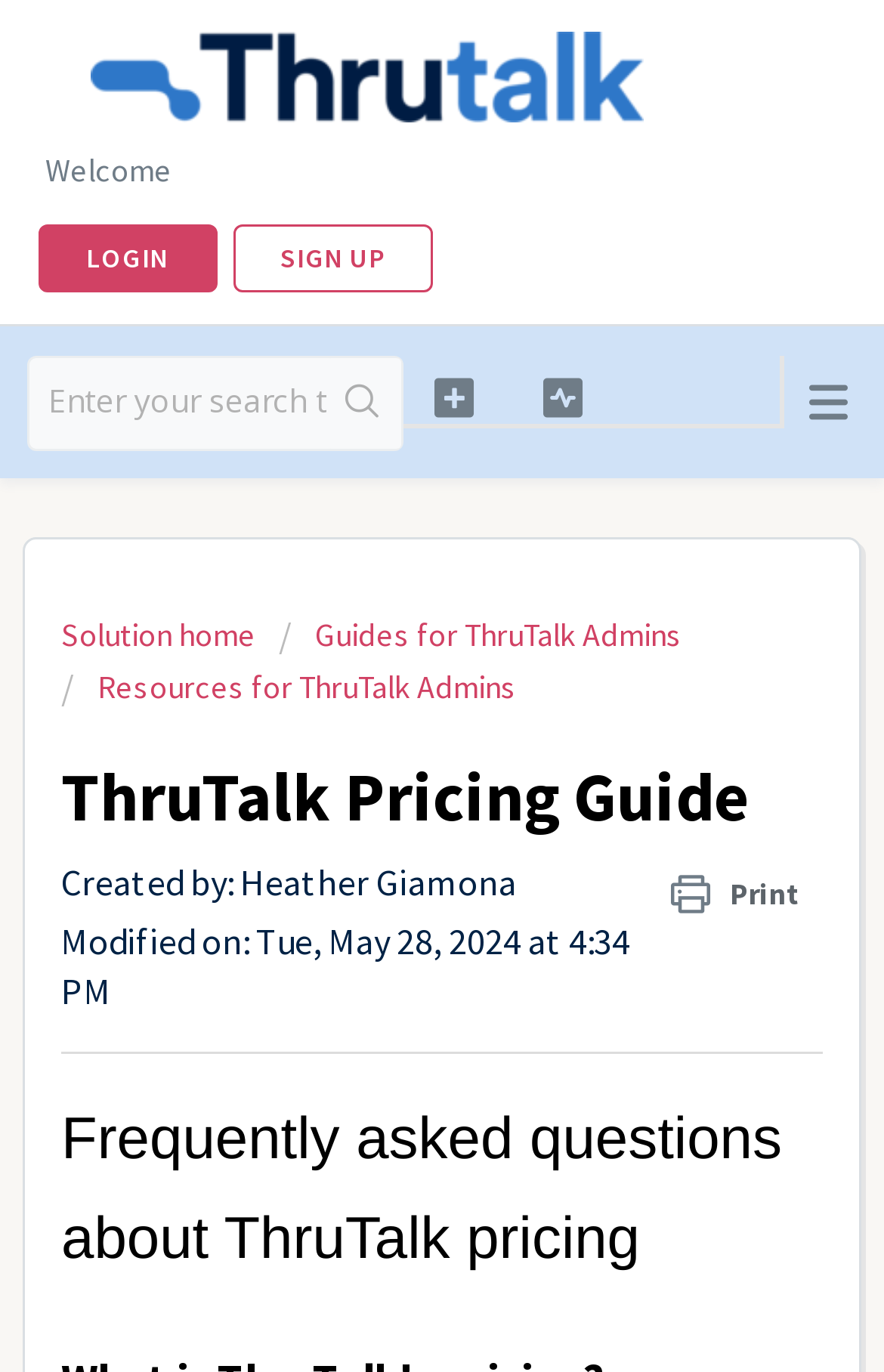Indicate the bounding box coordinates of the element that must be clicked to execute the instruction: "Download a file". The coordinates should be given as four float numbers between 0 and 1, i.e., [left, top, right, bottom].

[0.364, 0.486, 0.446, 0.539]